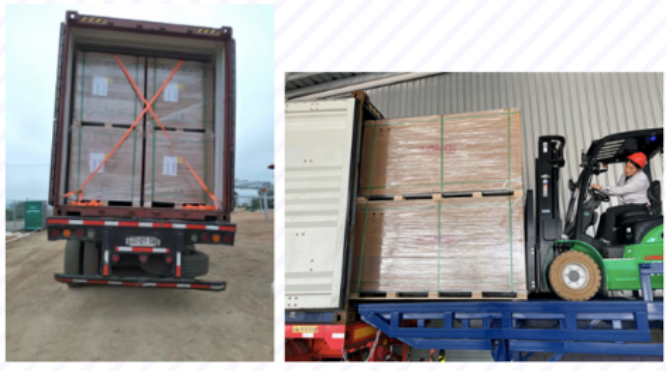Break down the image and provide a full description, noting any significant aspects.

The image depicts a scenario focused on the optimized loading of 182mm solar module packages in a shipping container. On the left, the rear view of a truck showcases a container securely loaded with modules, indicating careful preparation with visible straps to prevent shifting during transport. On the right, a forklift operator is seen maneuvering to unload the modules from the container, illustrating the practical application of packing plans designed to maximize storage space while ensuring safety.

The strategy depicted emphasizes placing the modules on their sides to accommodate the limited width of the container, allowing for enhanced loading space while maintaining structural integrity. This approach is part of a broader effort by the R&D team at LONGi to address bottlenecks in manufacturing and supply, particularly focusing on raw material availability and effective packaging solutions.